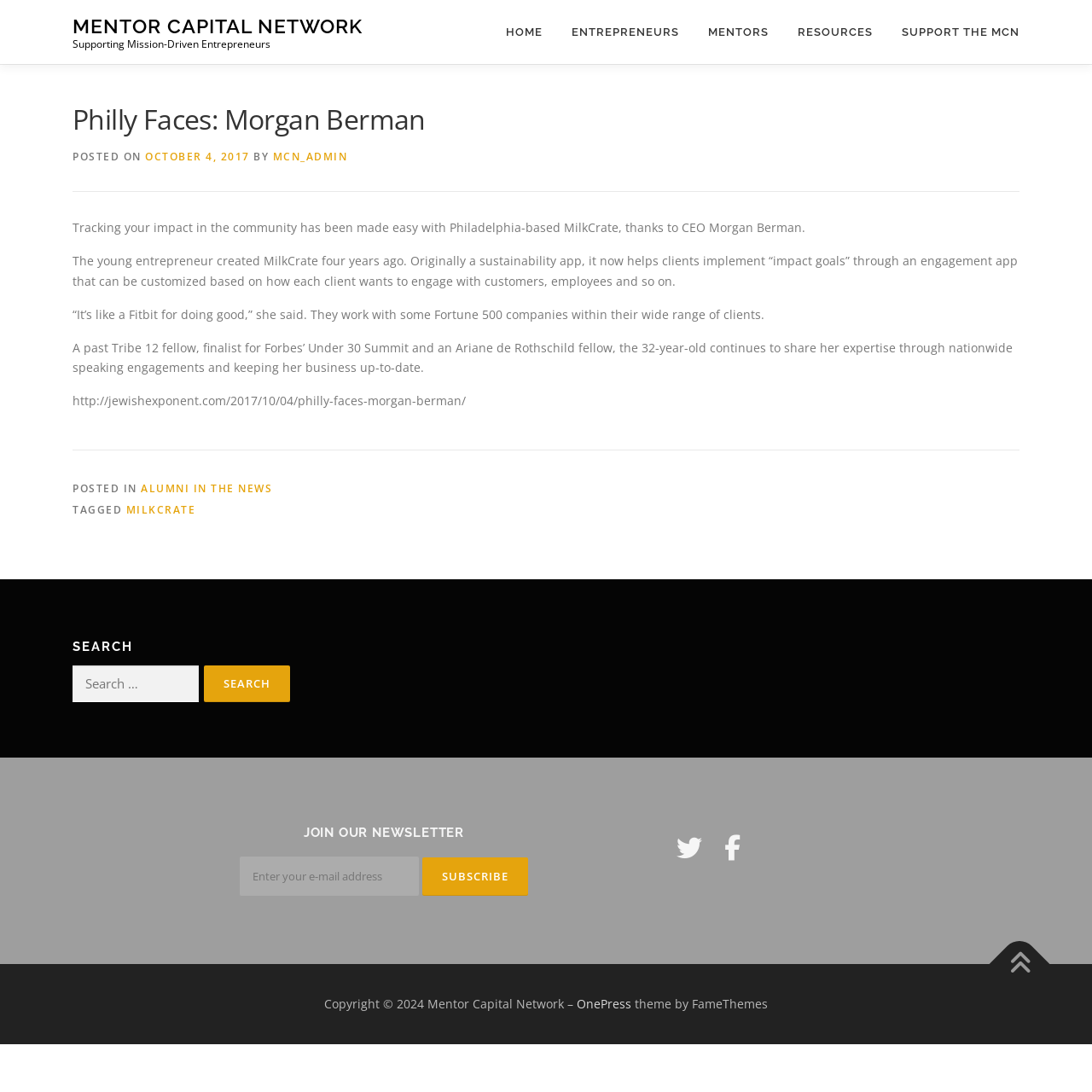Provide the bounding box coordinates of the section that needs to be clicked to accomplish the following instruction: "Read more about Morgan Berman."

[0.066, 0.091, 0.934, 0.128]